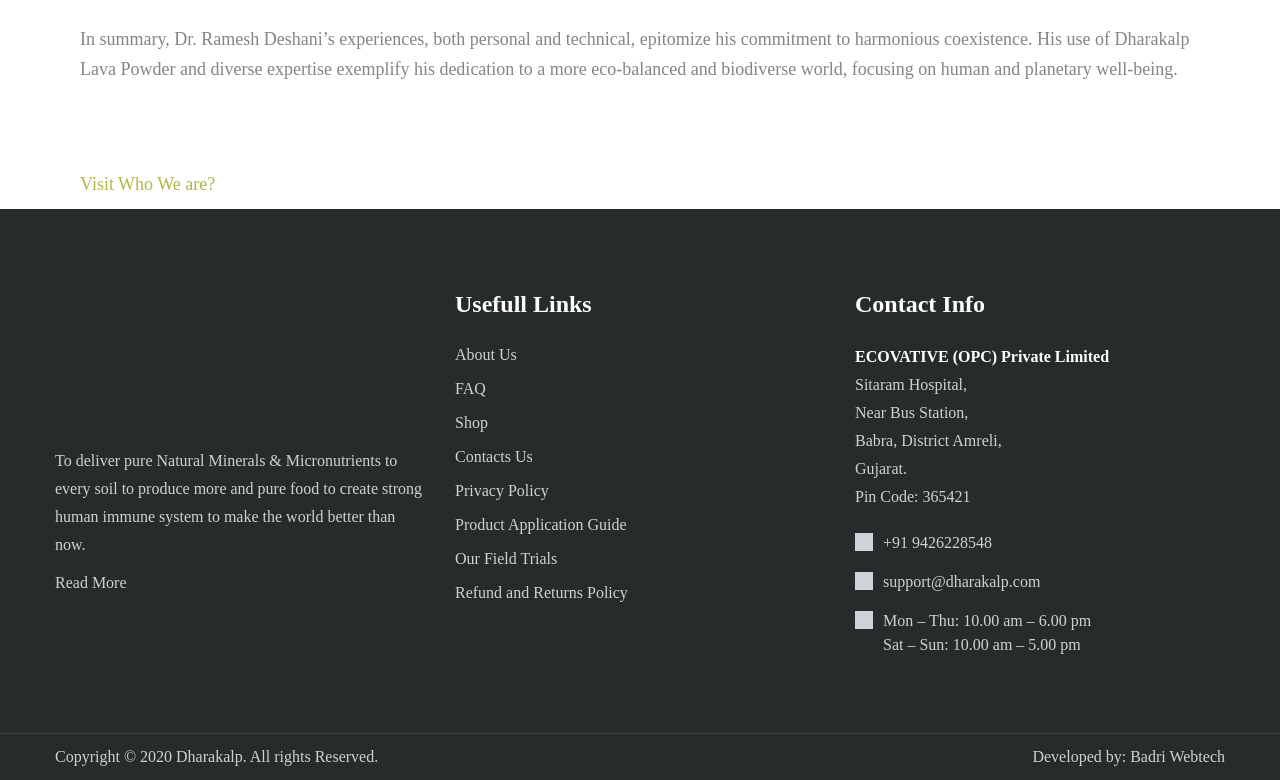Give a concise answer of one word or phrase to the question: 
What is the email address?

support@dharakalp.com